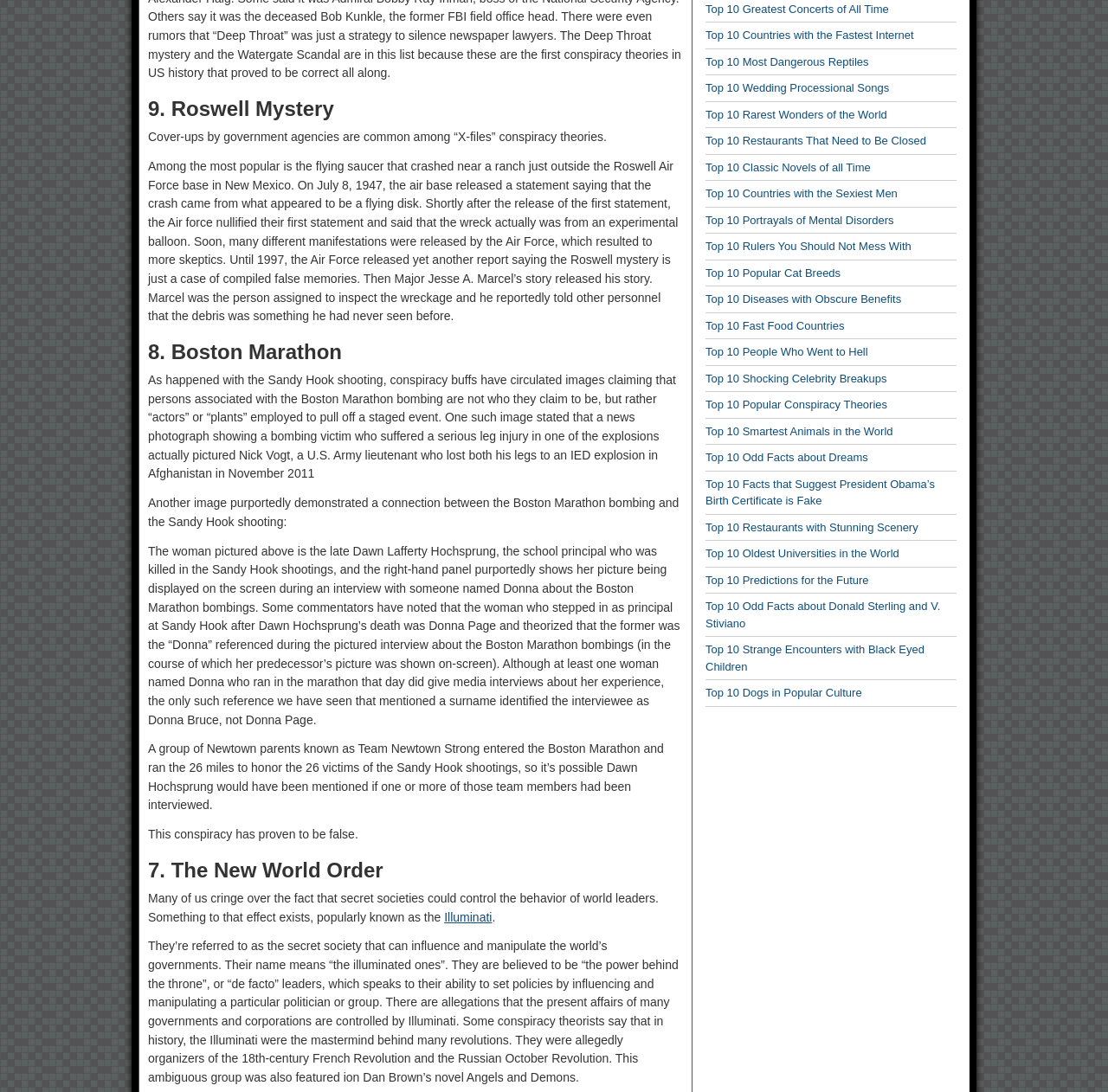Provide the bounding box coordinates for the UI element described in this sentence: "Triple W Software". The coordinates should be four float values between 0 and 1, i.e., [left, top, right, bottom].

None